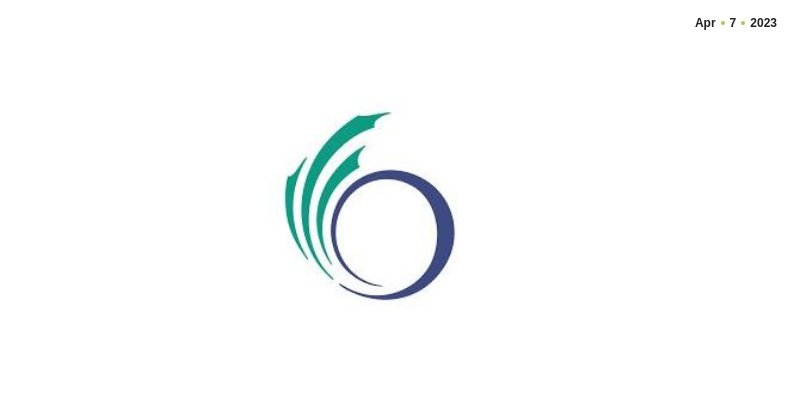What shape is at the center of the logo?
Please give a detailed and elaborate explanation in response to the question.

According to the caption, there is a prominent blue circular shape at the center of the logo, symbolizing unity or completeness.